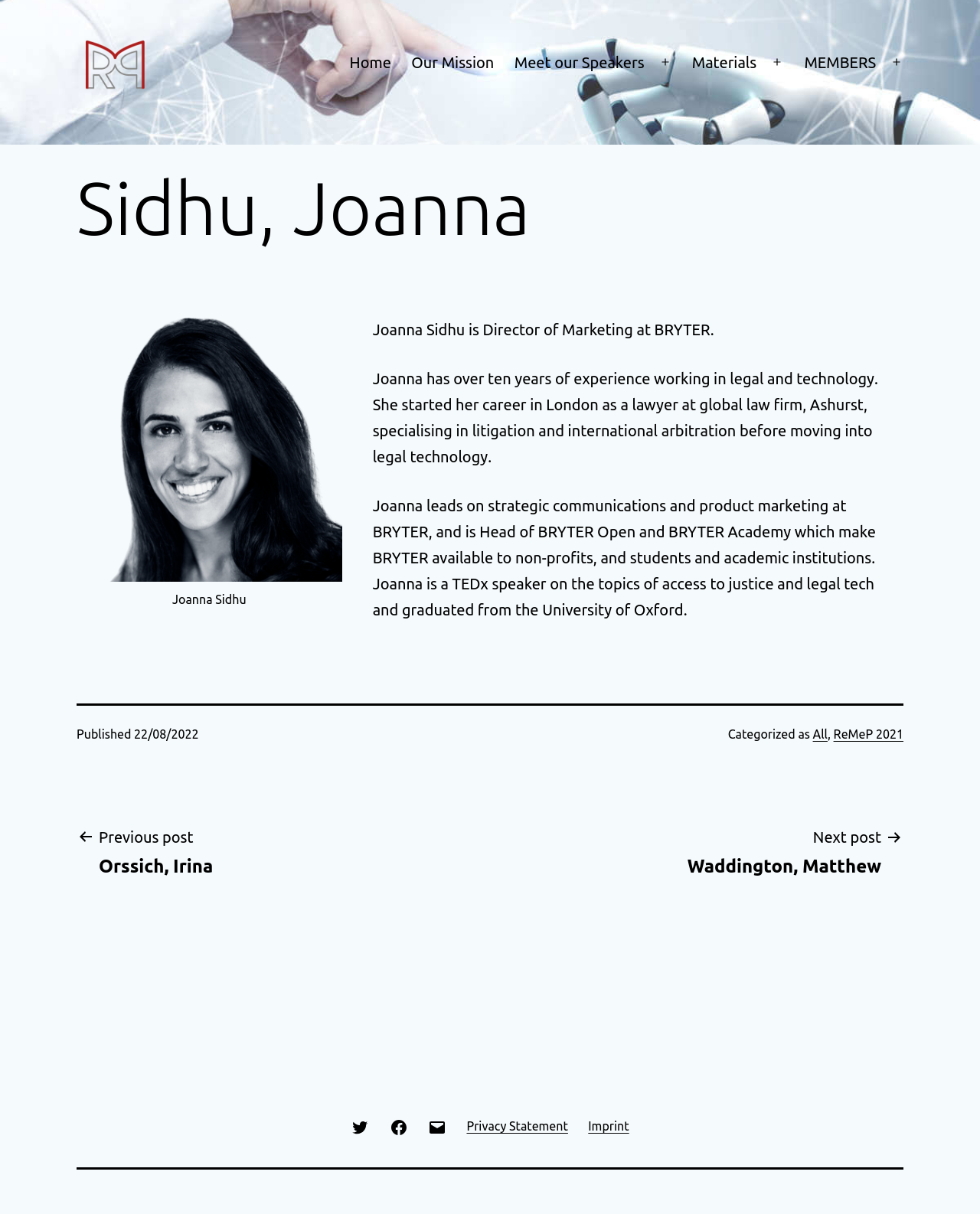What is the date of publication of this page?
Craft a detailed and extensive response to the question.

I found the answer by looking at the footer section of the webpage, where I saw a time element with the text '22/08/2022'. This suggests that the page was published on this date.